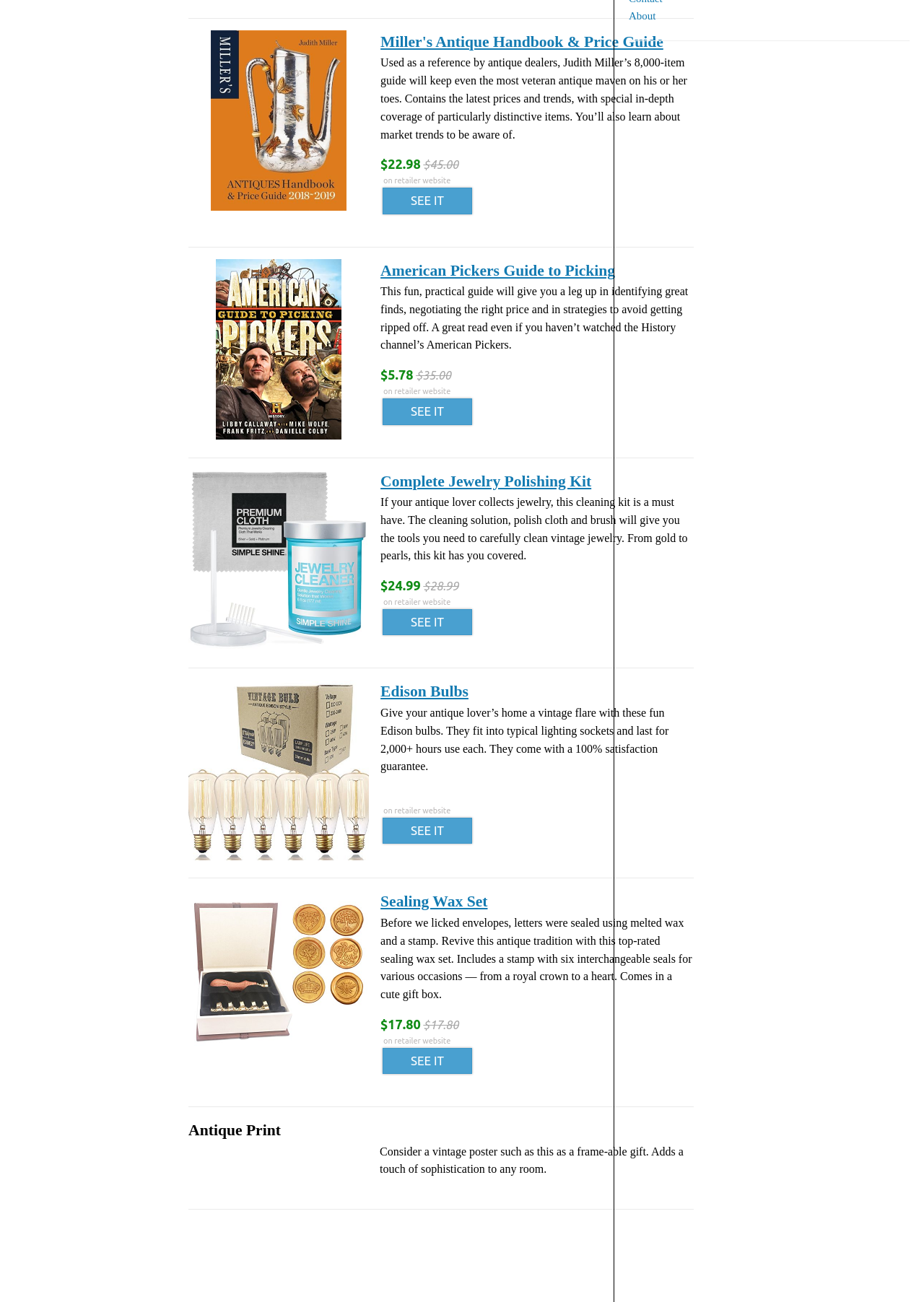Identify the bounding box coordinates for the UI element described as follows: Rhodes Old Town Guide. Use the format (top-left x, top-left y, bottom-right x, bottom-right y) and ensure all values are floating point numbers between 0 and 1.

None